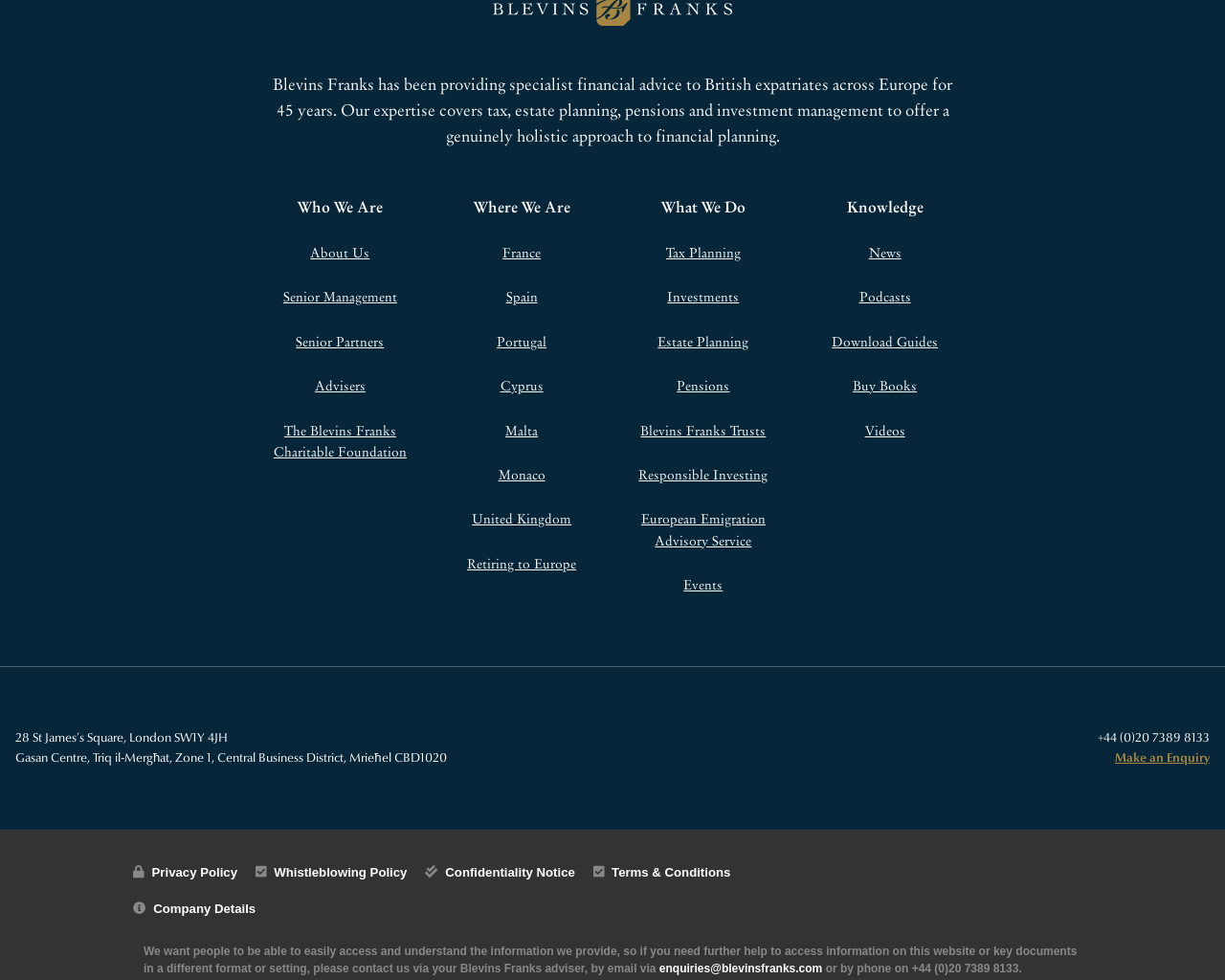Could you locate the bounding box coordinates for the section that should be clicked to accomplish this task: "View the company's events".

[0.558, 0.589, 0.59, 0.606]